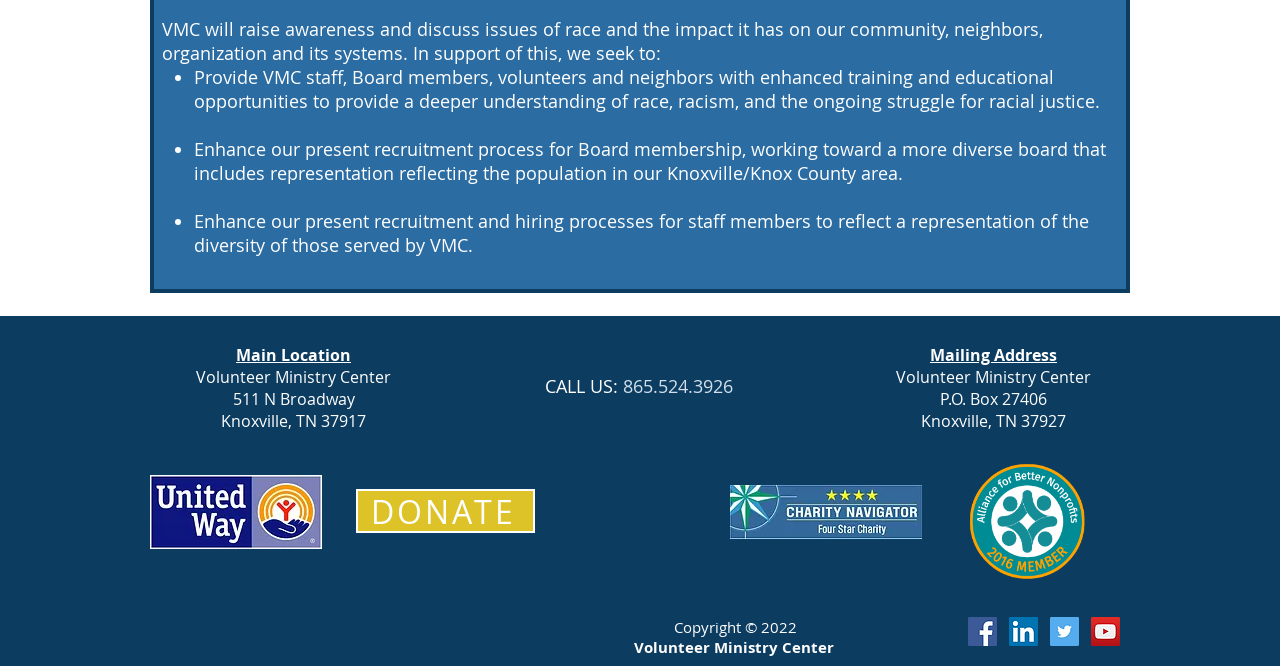Please answer the following question as detailed as possible based on the image: 
How can one contact VMC?

The contact information for VMC is provided in the StaticText elements with IDs 127 and 129, which display the phone number and label 'CALL US:'.